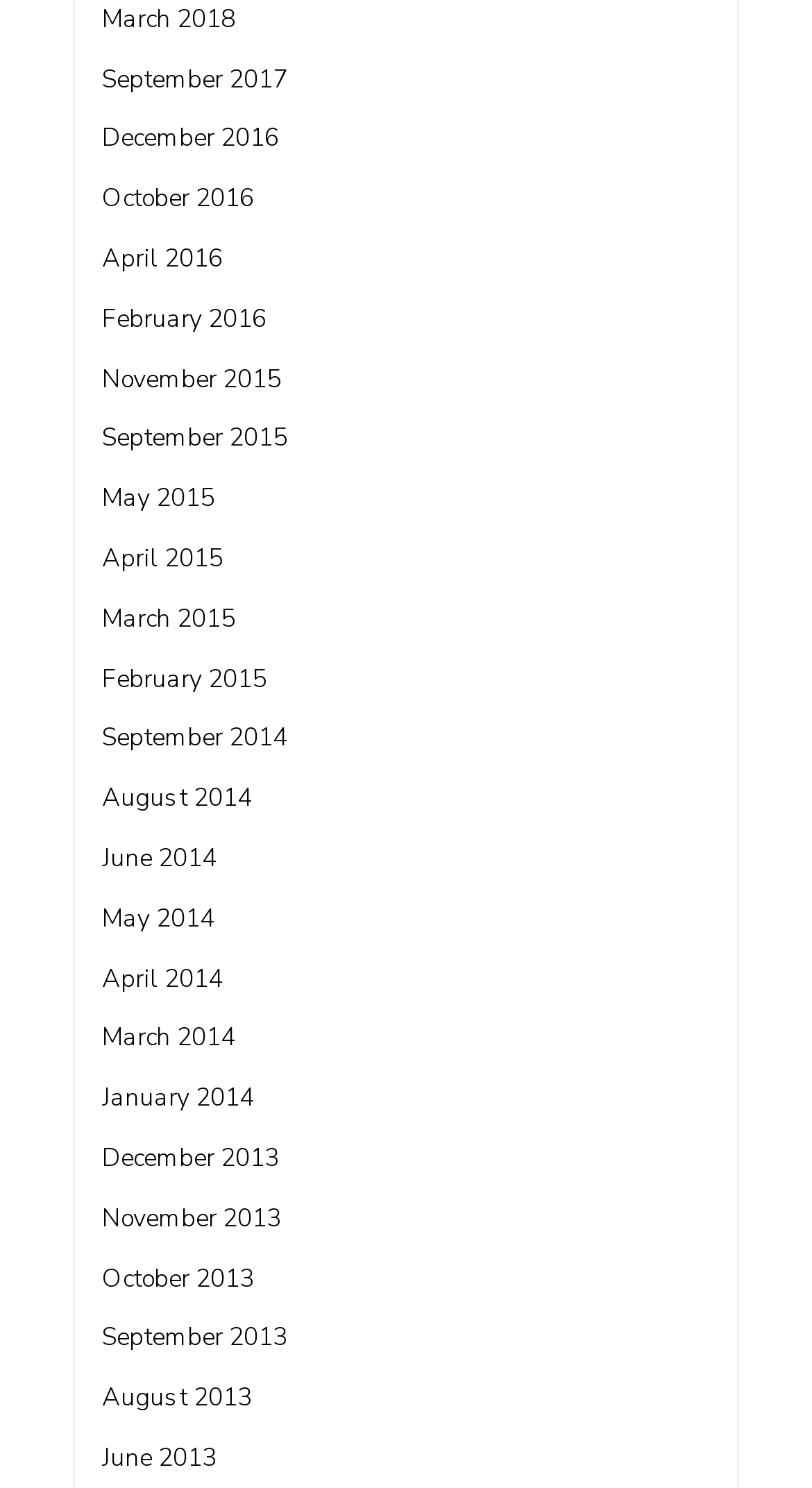Can you specify the bounding box coordinates for the region that should be clicked to fulfill this instruction: "view December 2016".

[0.126, 0.082, 0.344, 0.104]